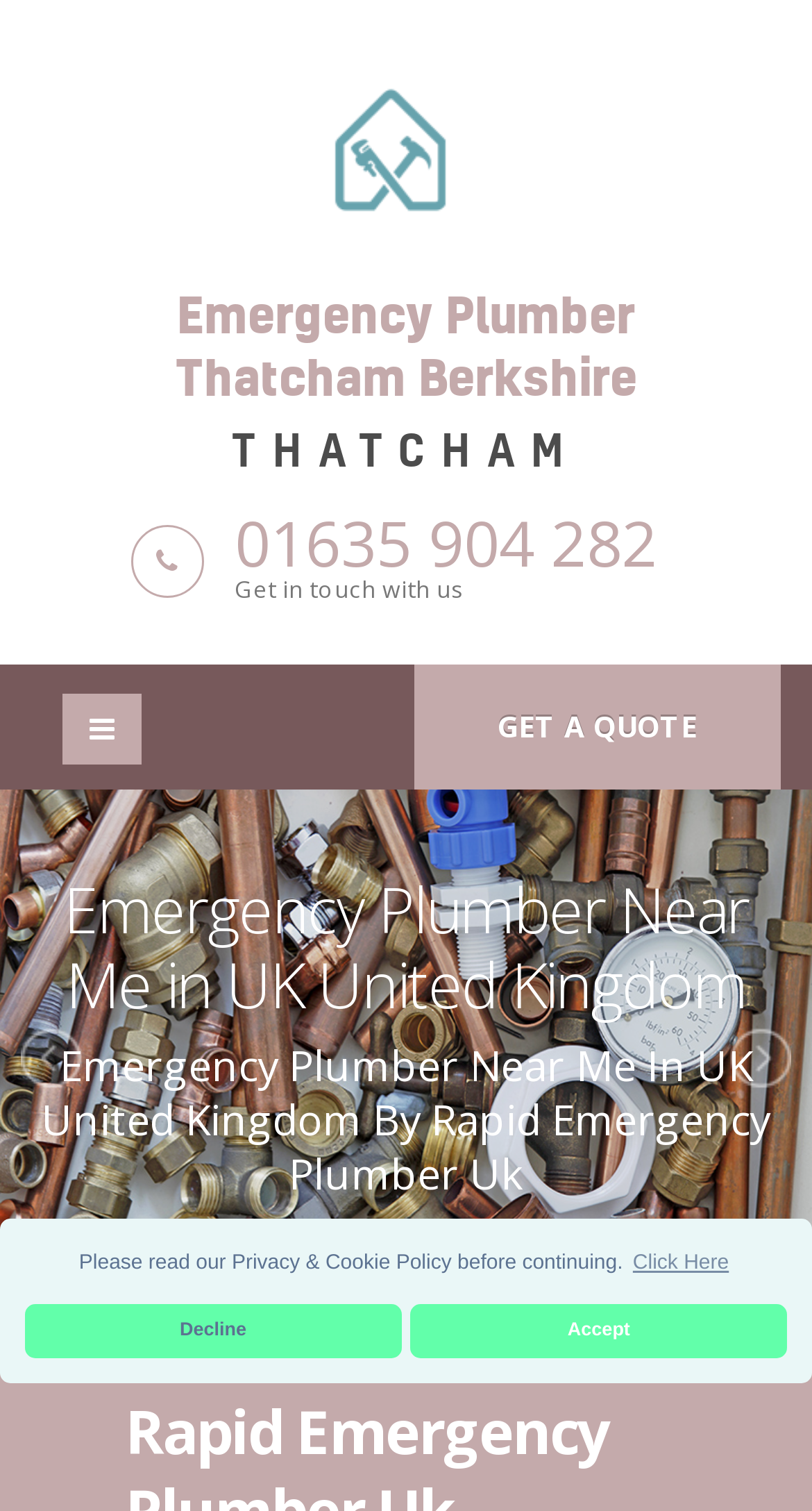What is the phone number to call for emergency plumbing? Based on the image, give a response in one word or a short phrase.

0800 772 3983